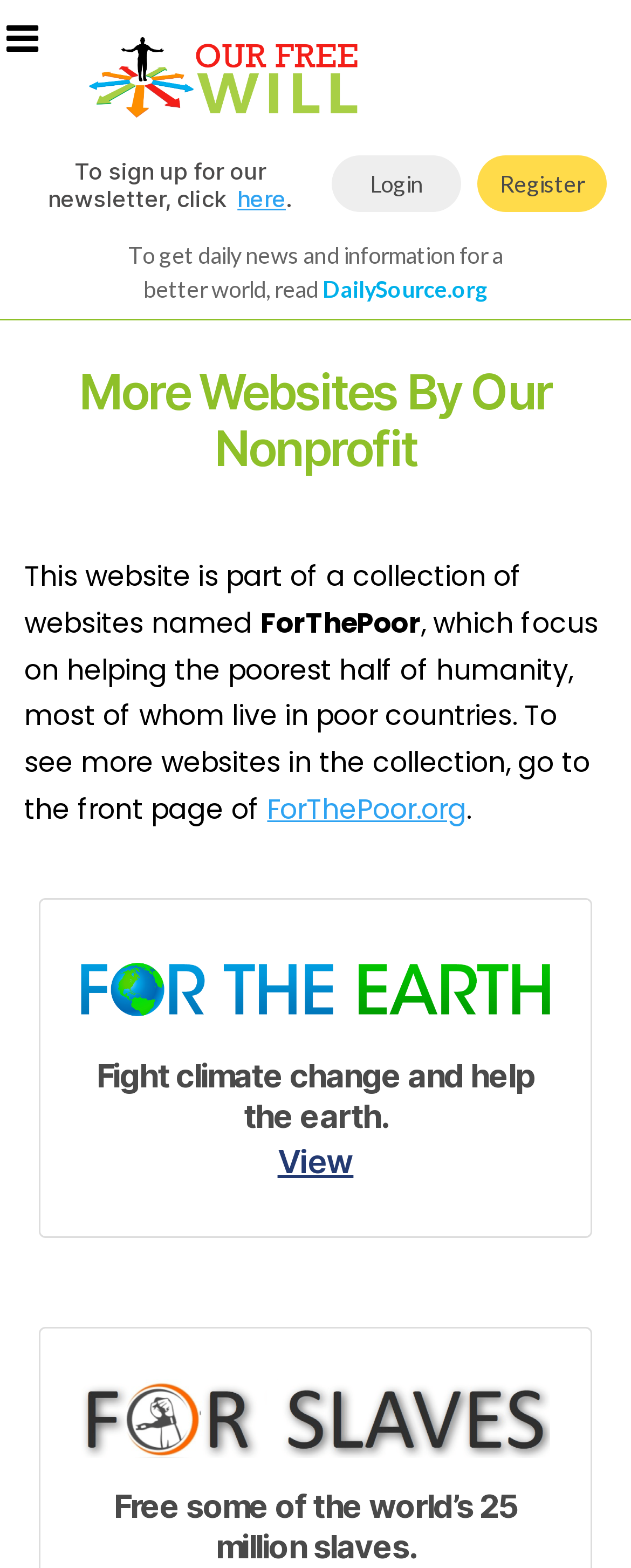Highlight the bounding box coordinates of the region I should click on to meet the following instruction: "Visit DailySource.org".

[0.511, 0.176, 0.773, 0.193]